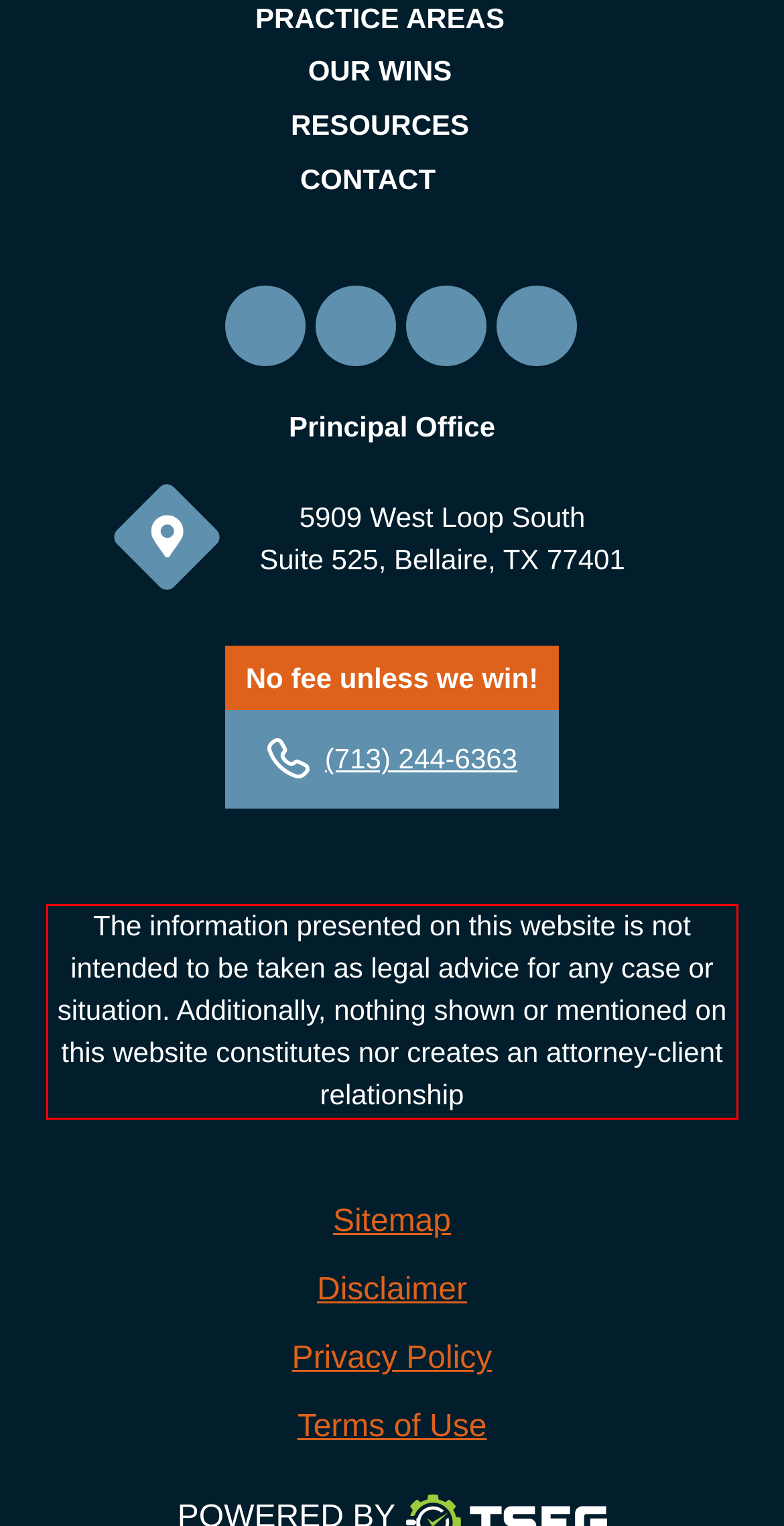With the provided screenshot of a webpage, locate the red bounding box and perform OCR to extract the text content inside it.

The information presented on this website is not intended to be taken as legal advice for any case or situation. Additionally, nothing shown or mentioned on this website constitutes nor creates an attorney-client relationship